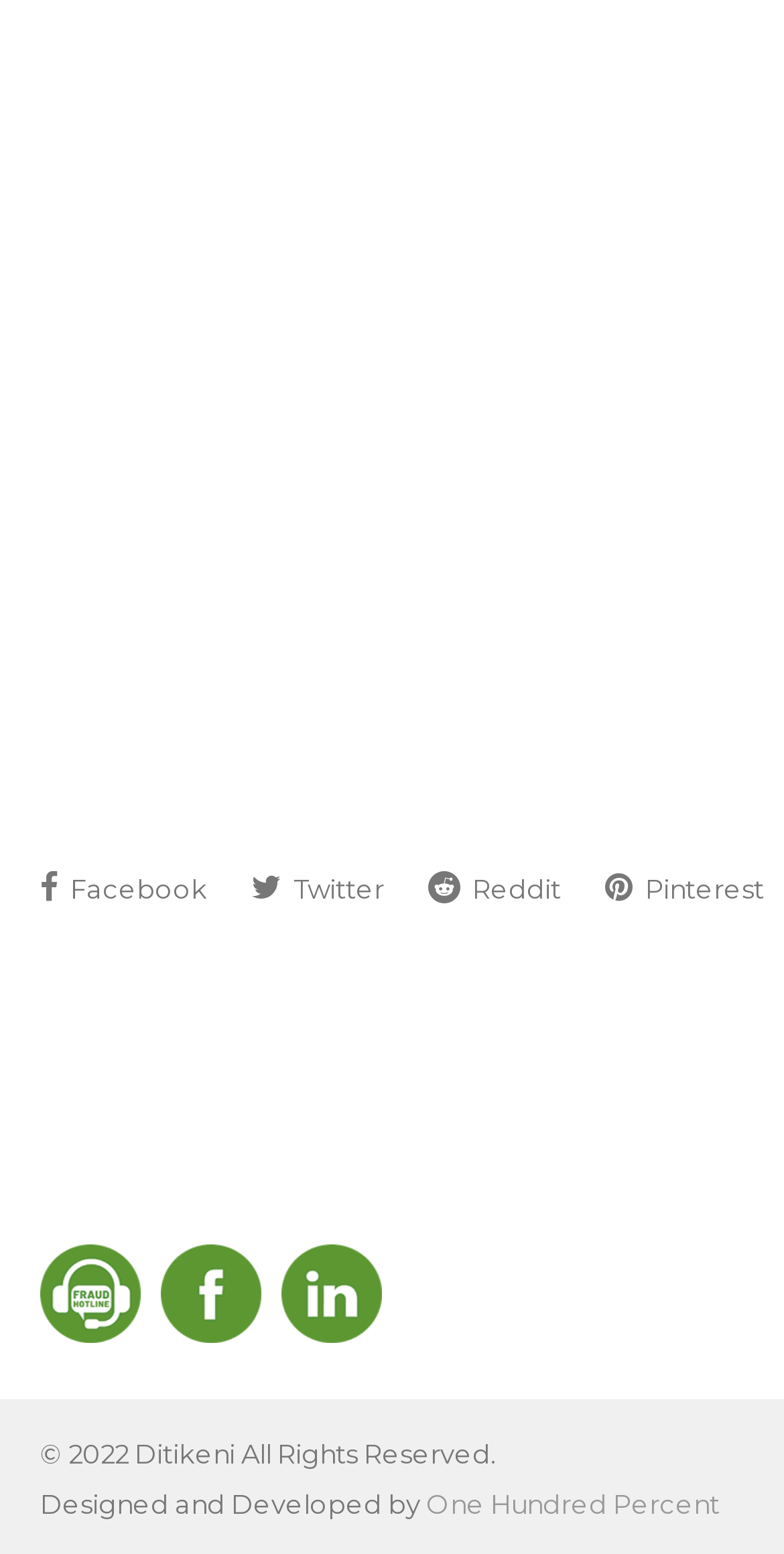Find the bounding box coordinates for the area that should be clicked to accomplish the instruction: "Open Facebook".

[0.051, 0.547, 0.264, 0.593]